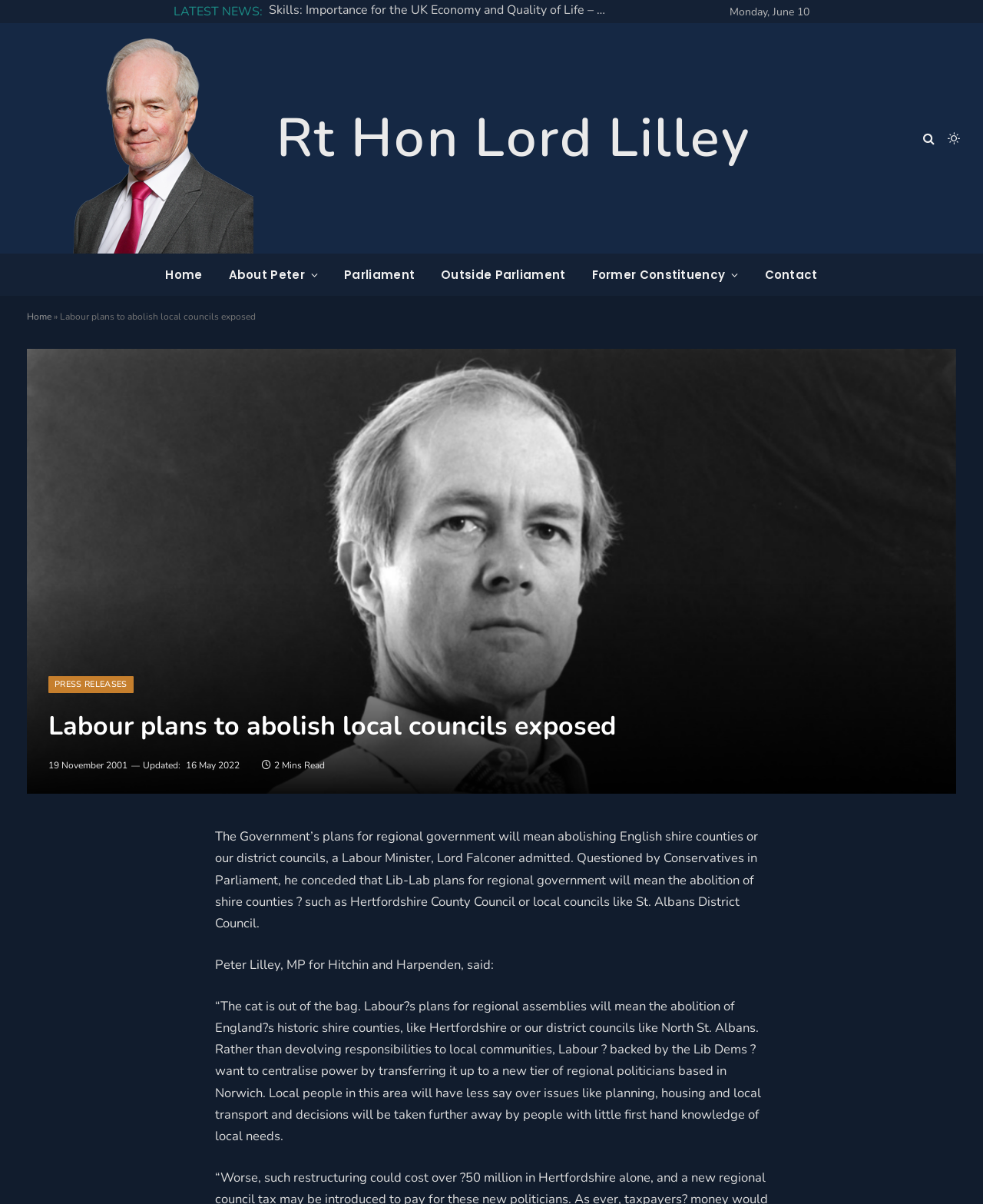Utilize the information from the image to answer the question in detail:
What is the date of the press release?

I found the date of the press release by looking at the time element with the text '19 November 2001' which is located below the 'PRESS RELEASES' link.